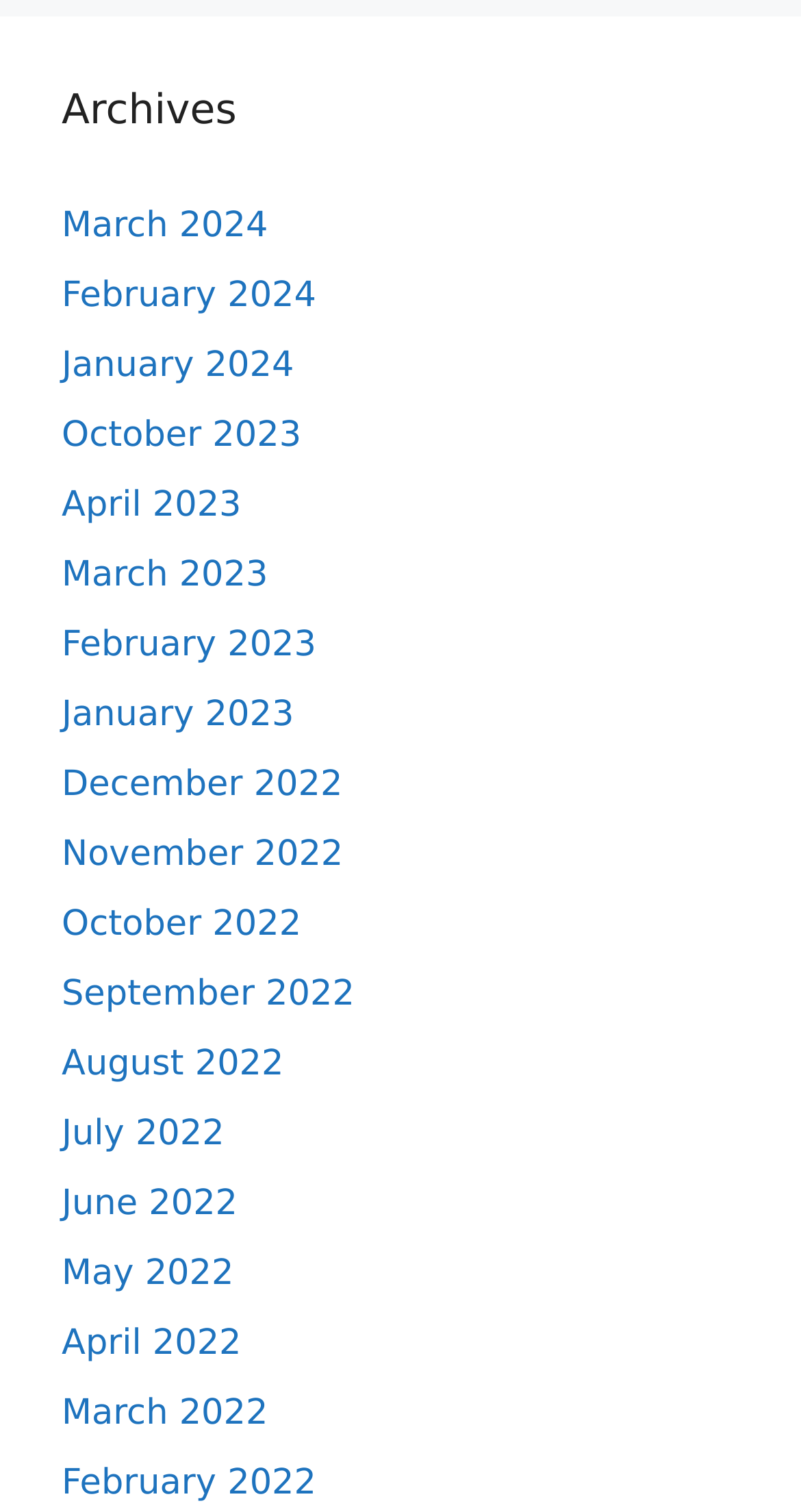Respond concisely with one word or phrase to the following query:
How many months are listed from 2022?

12